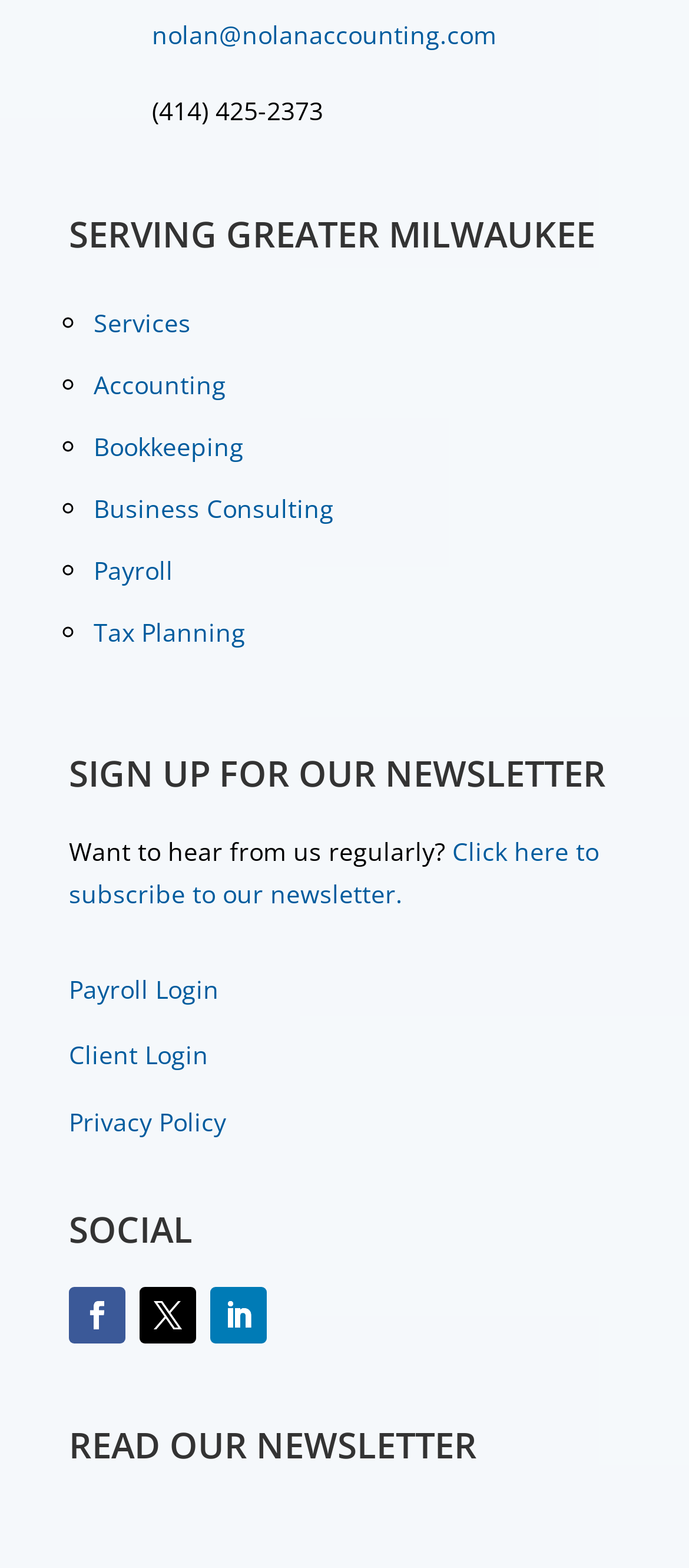Please provide a comprehensive answer to the question below using the information from the image: What services does Nolan Accounting offer?

The services offered by Nolan Accounting can be found in the list of links following the 'SERVING GREATER MILWAUKEE' heading. The list includes links to 'Services', 'Accounting', 'Bookkeeping', 'Business Consulting', 'Payroll', and 'Tax Planning'.